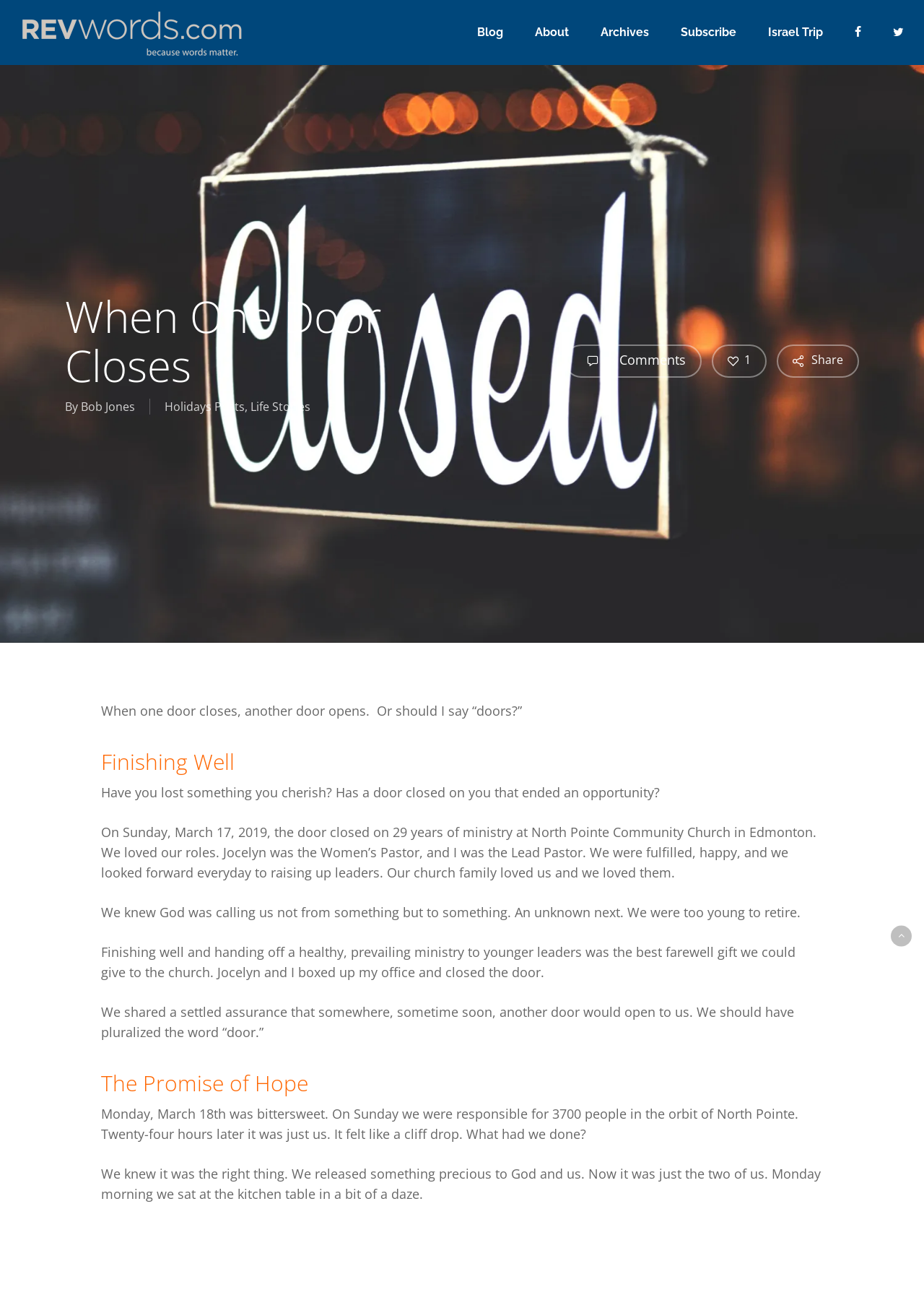Determine the bounding box coordinates of the section I need to click to execute the following instruction: "View the Israel Trip page". Provide the coordinates as four float numbers between 0 and 1, i.e., [left, top, right, bottom].

[0.831, 0.018, 0.891, 0.031]